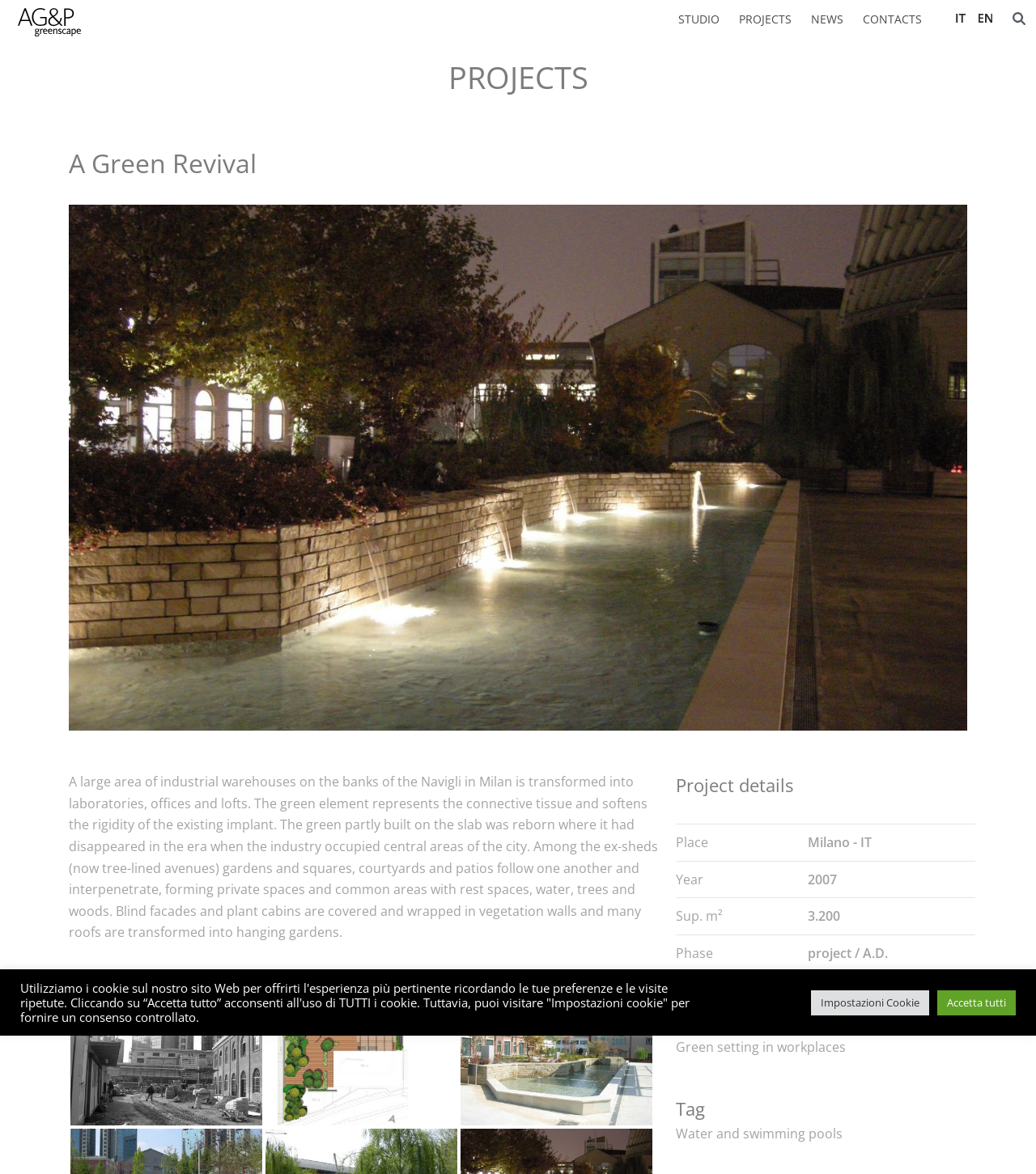Please find the bounding box coordinates for the clickable element needed to perform this instruction: "Click the logo".

[0.0, 0.0, 0.086, 0.036]